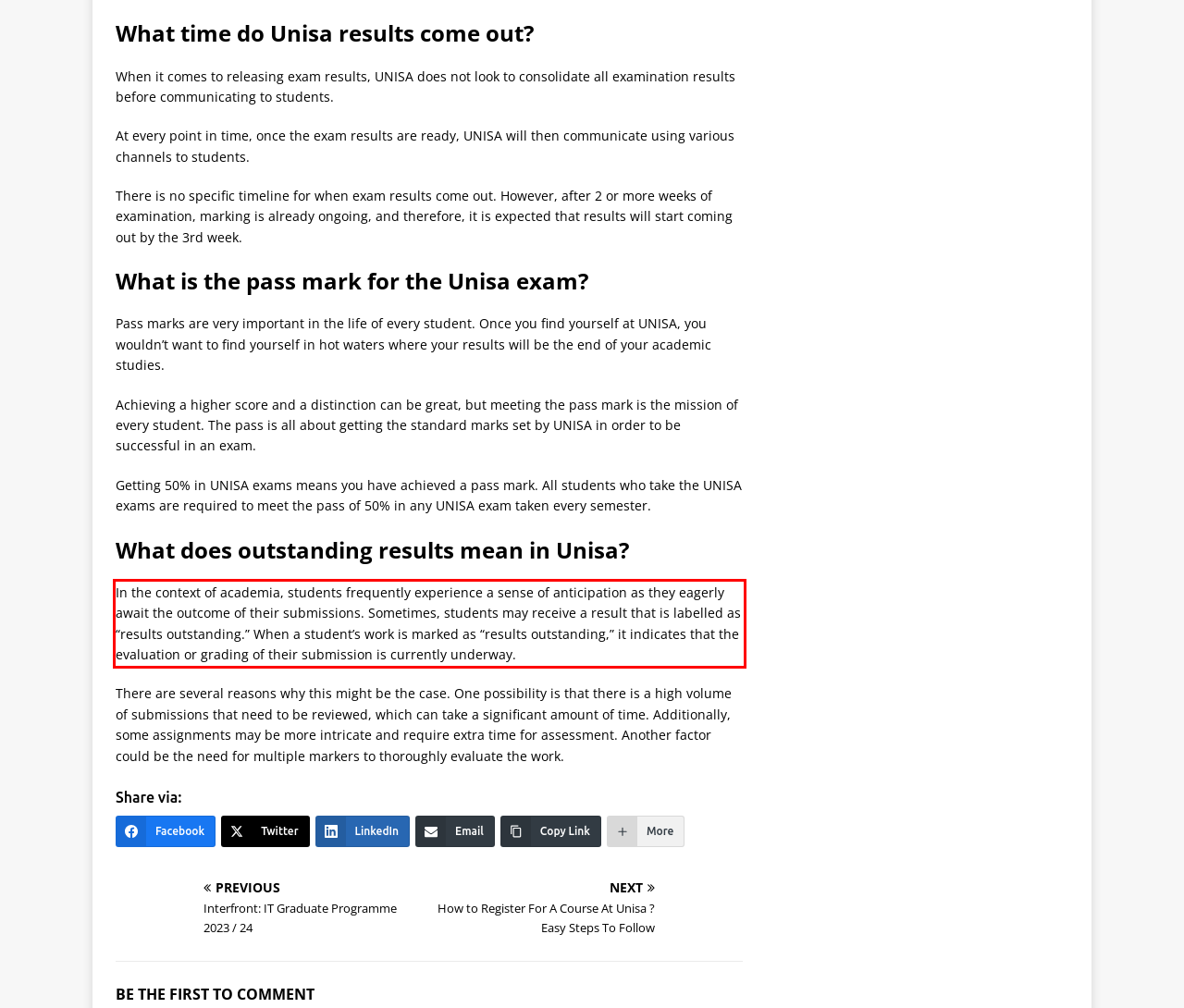Your task is to recognize and extract the text content from the UI element enclosed in the red bounding box on the webpage screenshot.

In the context of academia, students frequently experience a sense of anticipation as they eagerly await the outcome of their submissions. Sometimes, students may receive a result that is labelled as “results outstanding.” When a student’s work is marked as “results outstanding,” it indicates that the evaluation or grading of their submission is currently underway.